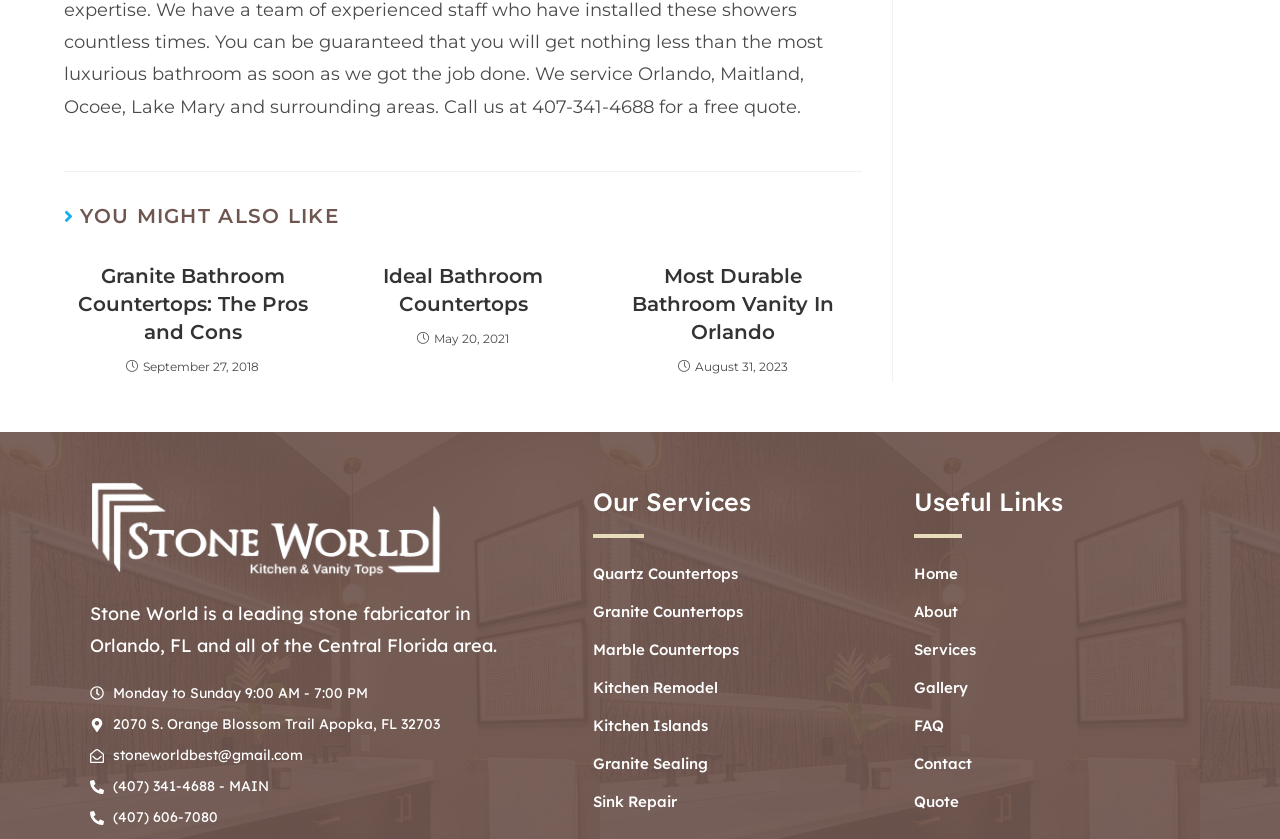Please specify the bounding box coordinates for the clickable region that will help you carry out the instruction: "click on 'Granite Bathroom Countertops: The Pros and Cons'".

[0.059, 0.312, 0.242, 0.413]